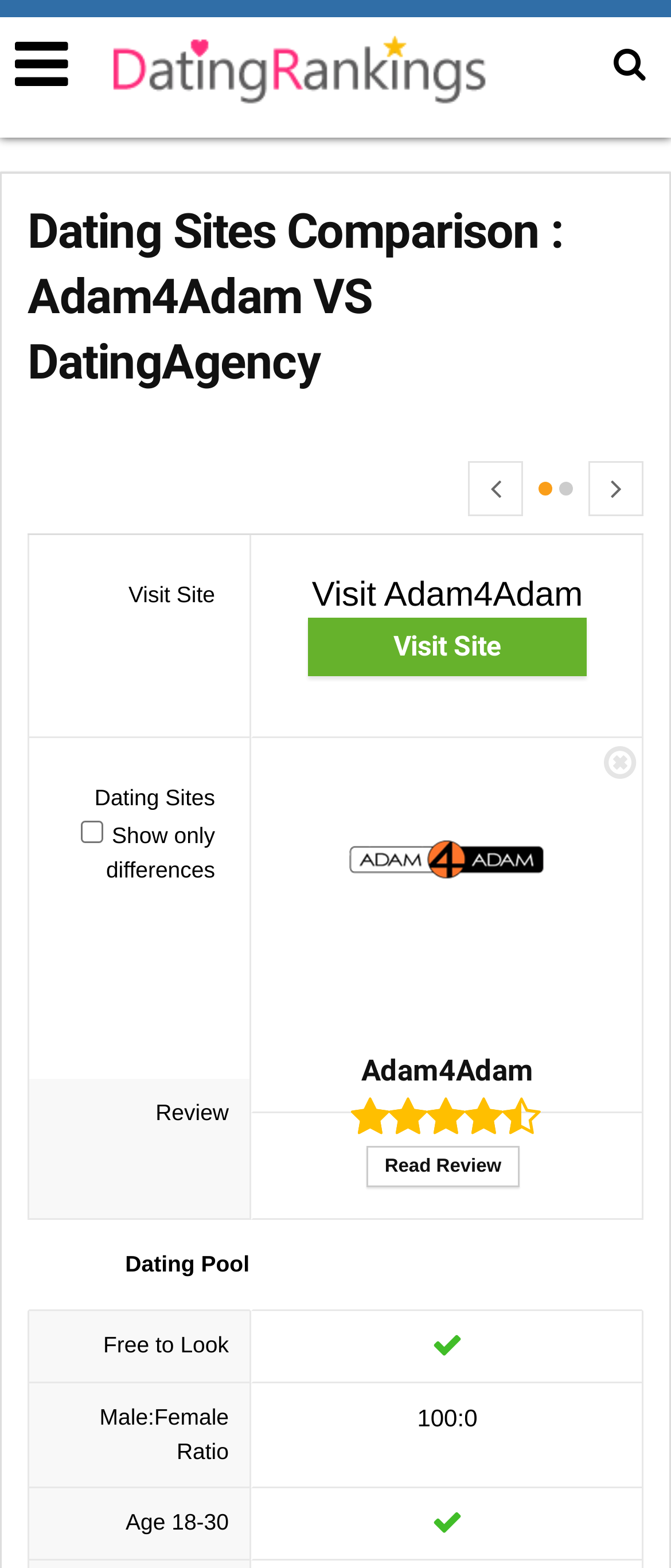Provide your answer to the question using just one word or phrase: What is the male to female ratio on Adam4Adam?

100:0